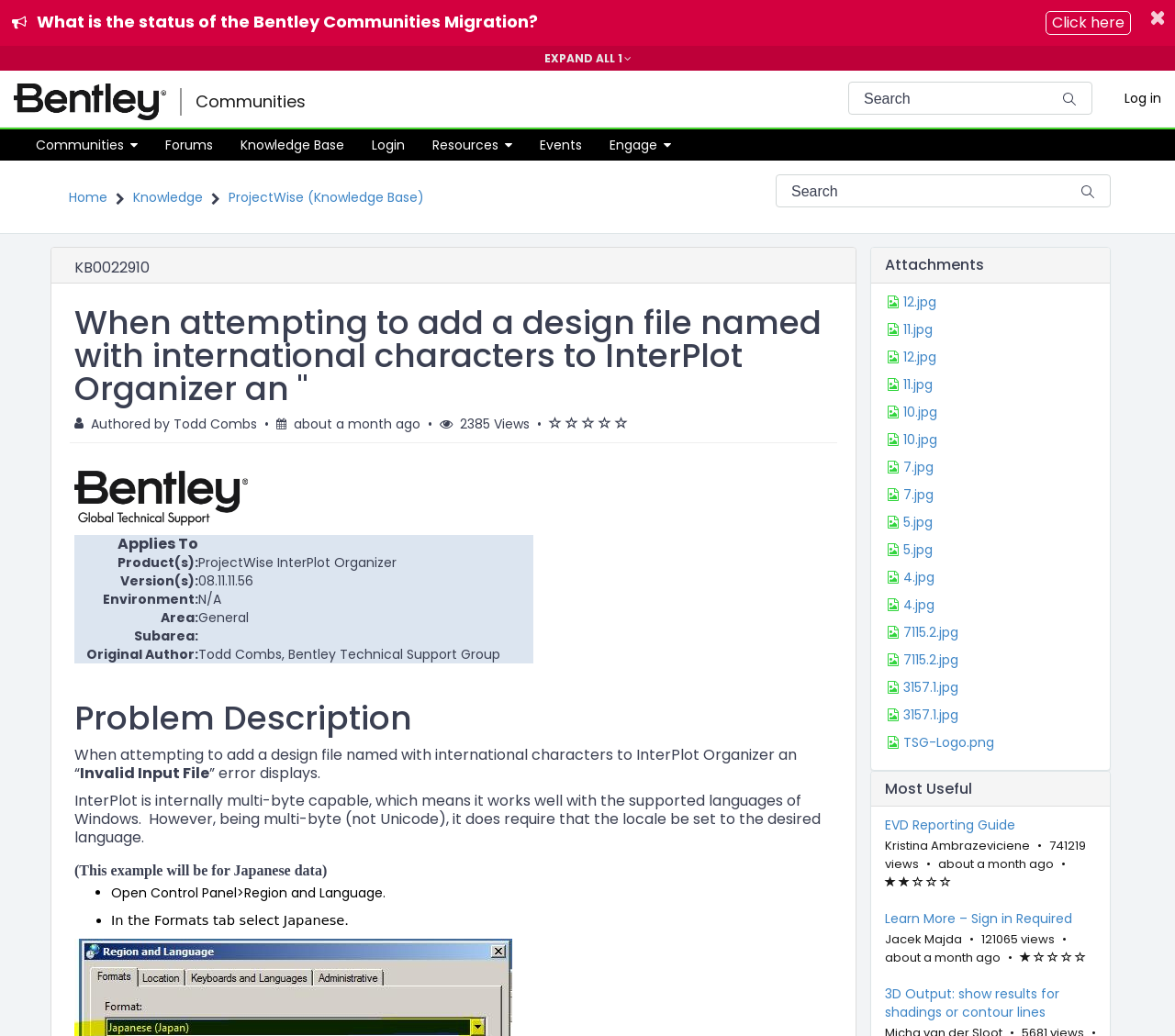Observe the image and answer the following question in detail: What is the language selected in the Formats tab of the Region and Language settings?

The answer can be found in the step-by-step instructions provided in the article. The second step instructs the user to 'In the Formats tab select Japanese.'.